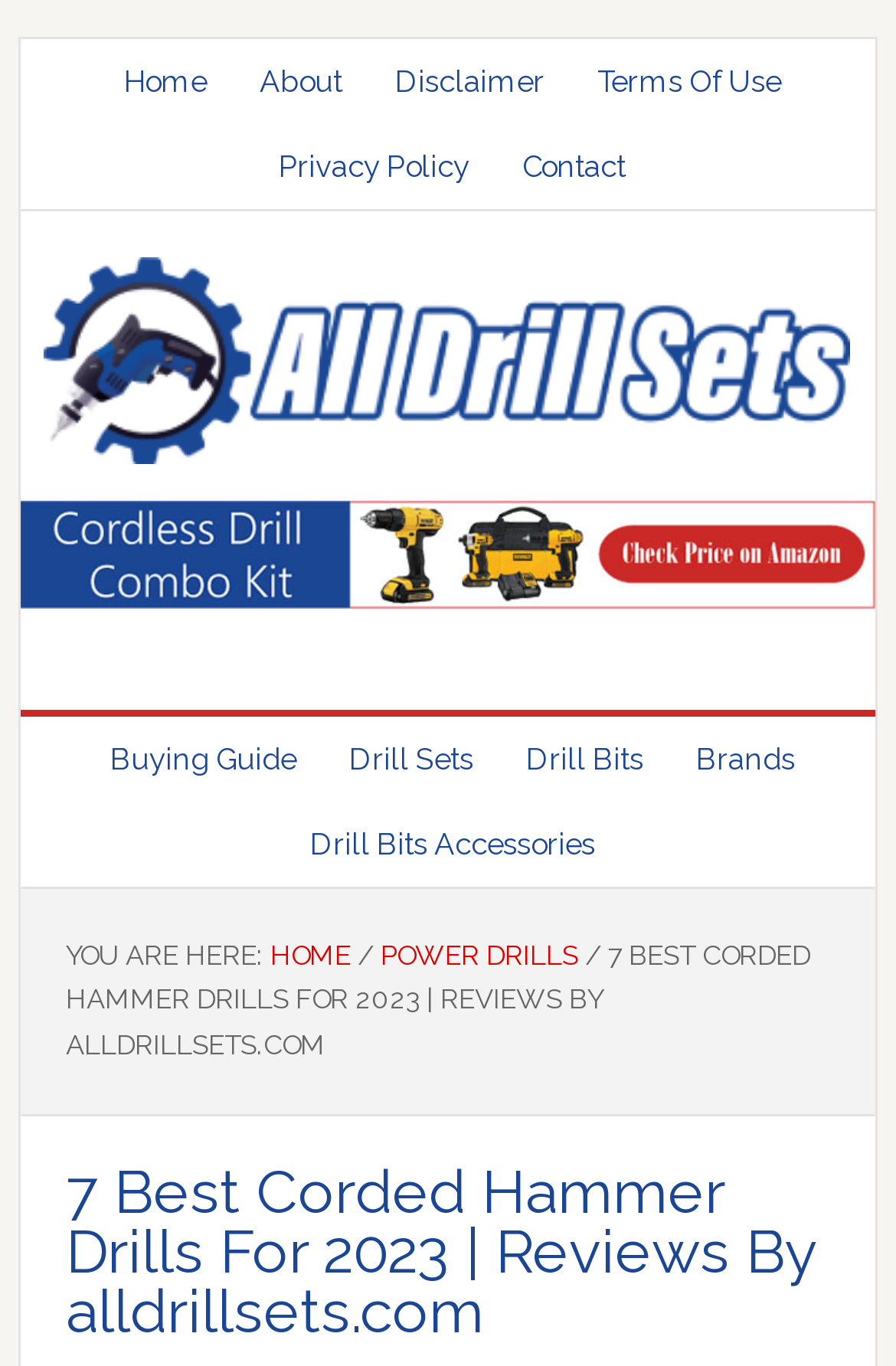What is the image above the 'Main' navigation menu?
Respond to the question with a single word or phrase according to the image.

Drill Sets Banner